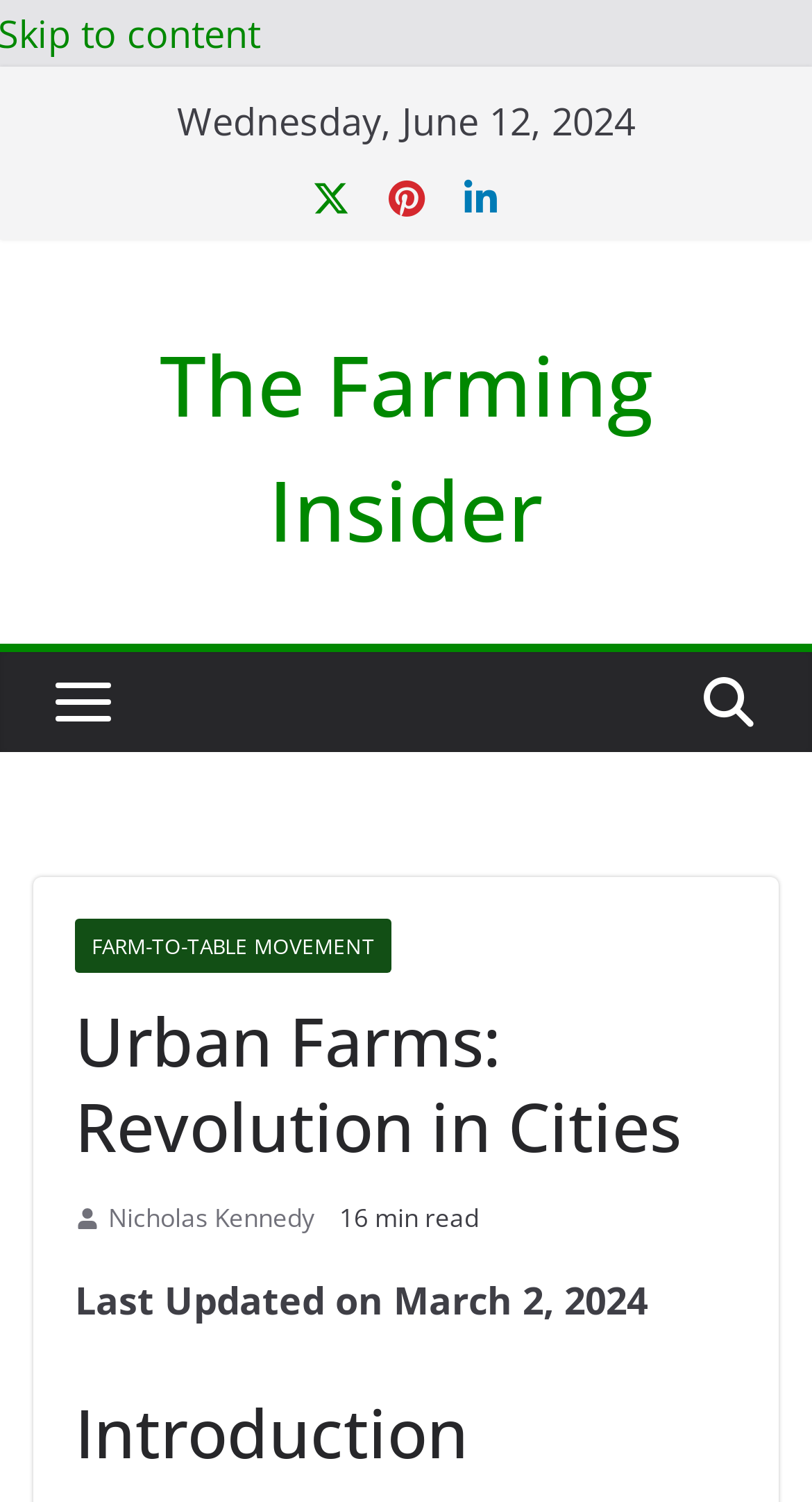Could you please study the image and provide a detailed answer to the question:
What is the category of the article?

I found the category by looking at the link element with the text 'FARM-TO-TABLE MOVEMENT' located in the menu section of the webpage.